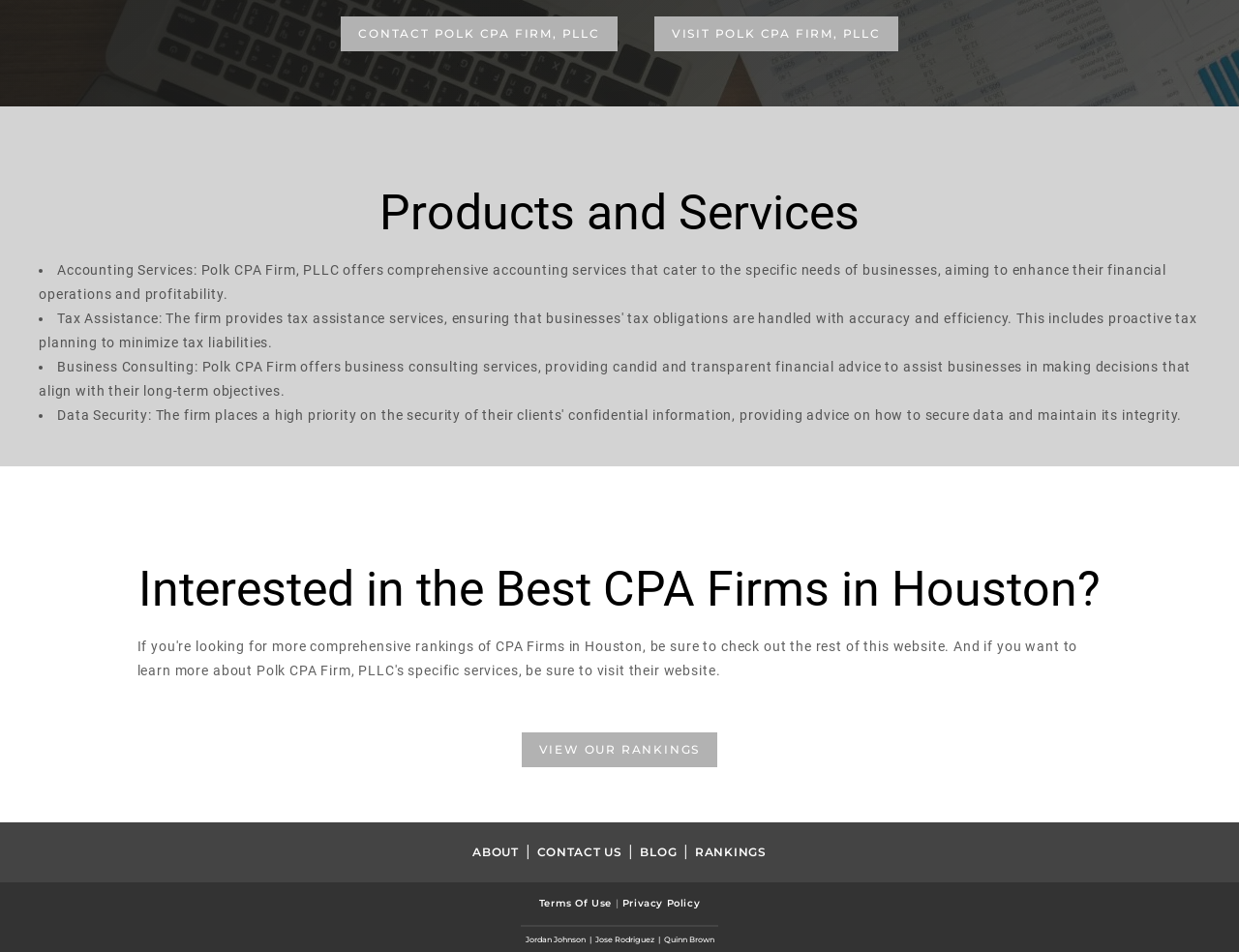Provide the bounding box coordinates, formatted as (top-left x, top-left y, bottom-right x, bottom-right y), with all values being floating point numbers between 0 and 1. Identify the bounding box of the UI element that matches the description: ABOUT

[0.381, 0.887, 0.421, 0.902]